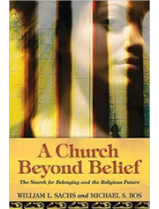Describe the image thoroughly.

The image showcases the book titled "A Church Beyond Belief: The Search for Belonging and the Religious Future," authored by William L. Sachs and Michael S. Bos. The cover art features a striking depiction of a woman's profile intertwined with abstract elements, symbolizing the complex relationship between faith and identity in a contemporary context. The background hints at architectural features, possibly representing a church or a sacred space, which resonates with the book's exploration of spirituality and belonging. This thought-provoking work addresses the evolving nature of religious communities and individual belief systems, making it a relevant read for those interested in modern spirituality and church dynamics. The book is priced at $24.00 and is available for order.